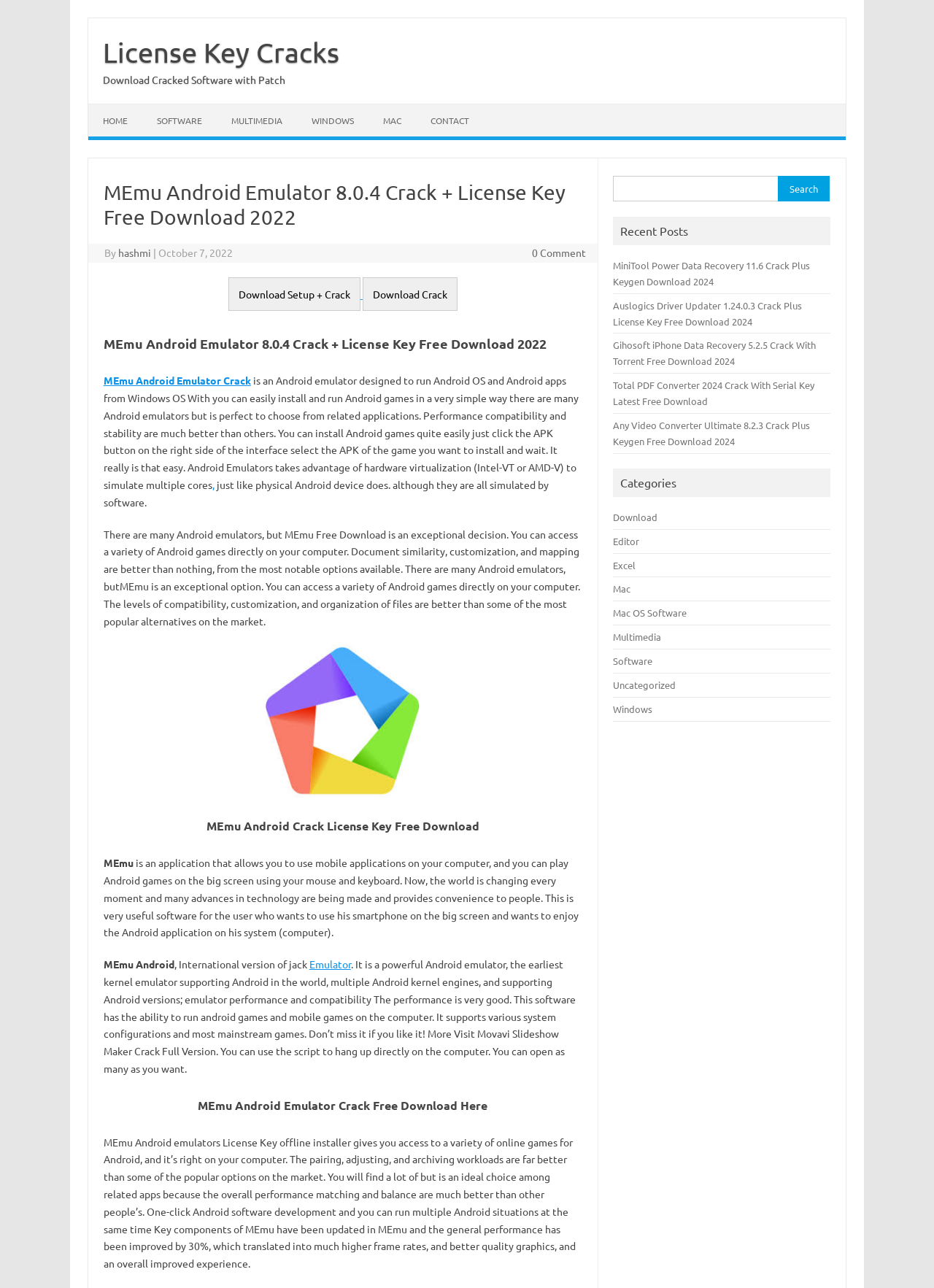Identify the bounding box coordinates for the region of the element that should be clicked to carry out the instruction: "Visit the 'HOME' page". The bounding box coordinates should be four float numbers between 0 and 1, i.e., [left, top, right, bottom].

[0.095, 0.081, 0.152, 0.106]